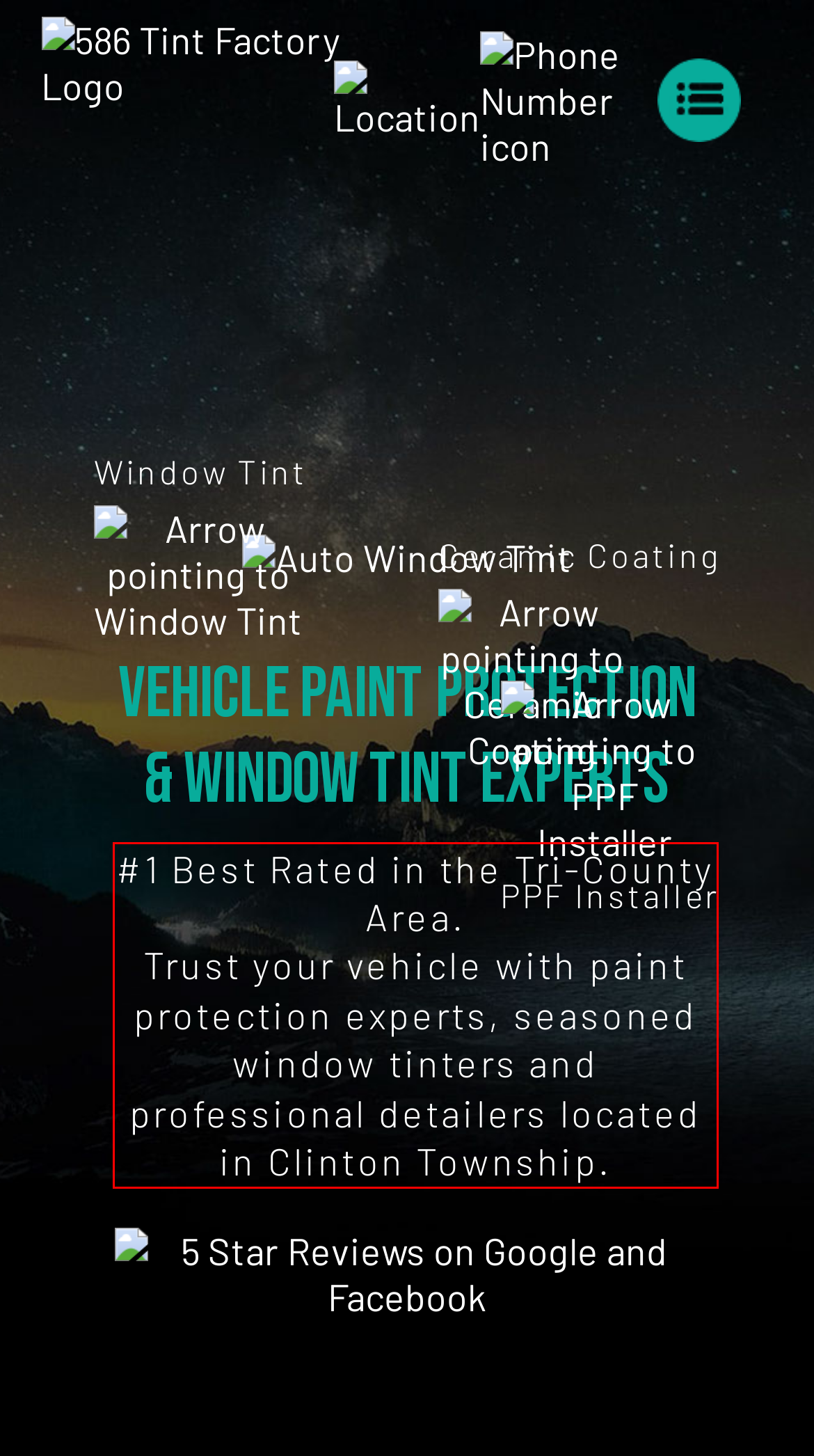You are looking at a screenshot of a webpage with a red rectangle bounding box. Use OCR to identify and extract the text content found inside this red bounding box.

#1 Best Rated in the Tri-County Area. Trust your vehicle with paint protection experts, seasoned window tinters and professional detailers located in Clinton Township.